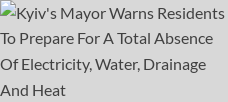Describe the image with as much detail as possible.

The image features a headline reading "Kyiv's Mayor Warns Residents To Prepare For A Total Absence Of Electricity, Water, Drainage And Heat." This poignant announcement reflects the serious infrastructure challenges facing the city, potentially highlighting the effects of ongoing crises that may lead to significant disruptions in essential services. The tone is urgent, urging residents to prepare for severe conditions that could impact their daily lives dramatically. The warning emphasizes the need for readiness amidst turbulent times, as essential utilities are crucial for the well-being and safety of the community.